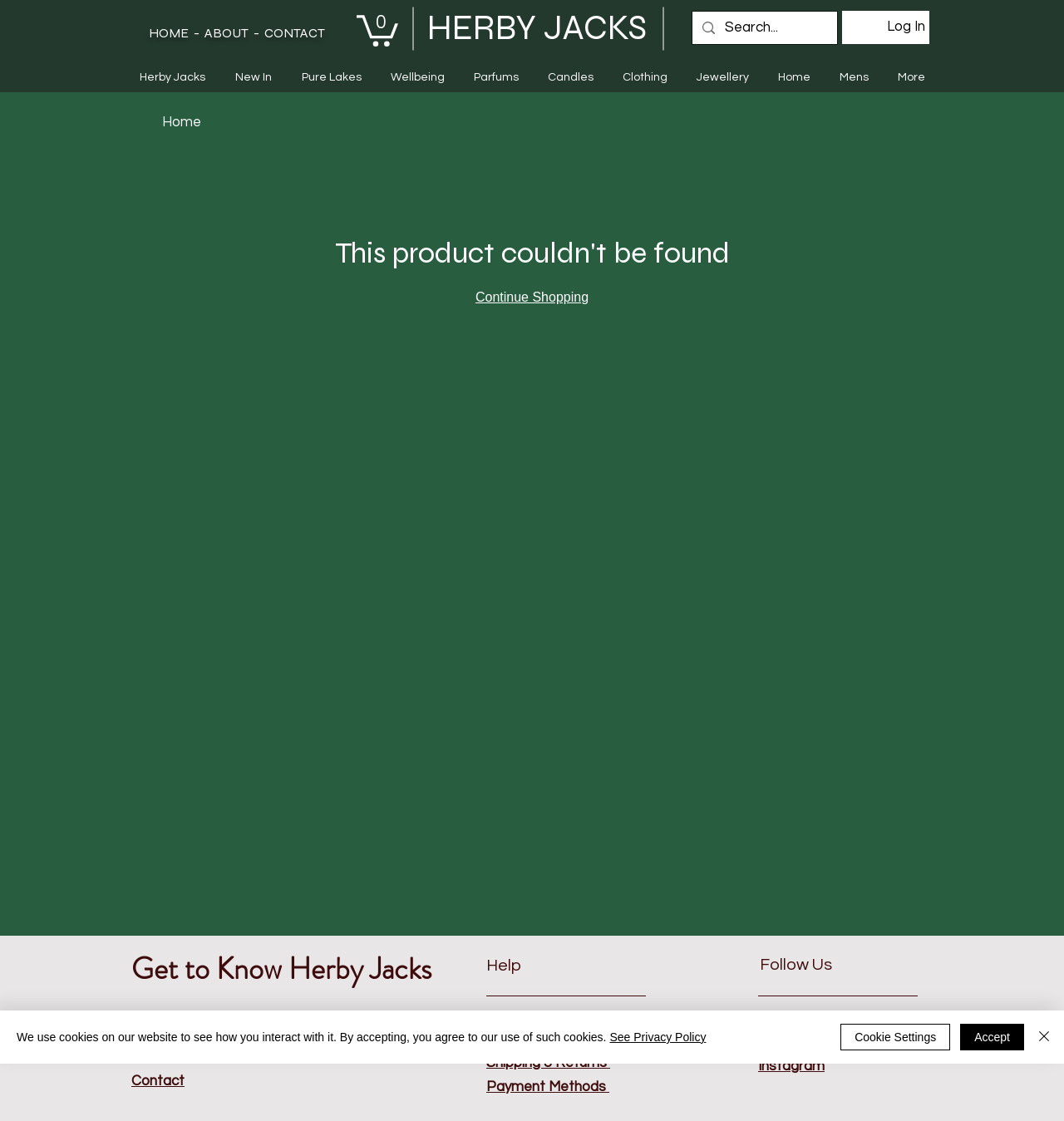Please locate and retrieve the main header text of the webpage.

HOME  -  ABOUT  -  CONTACT